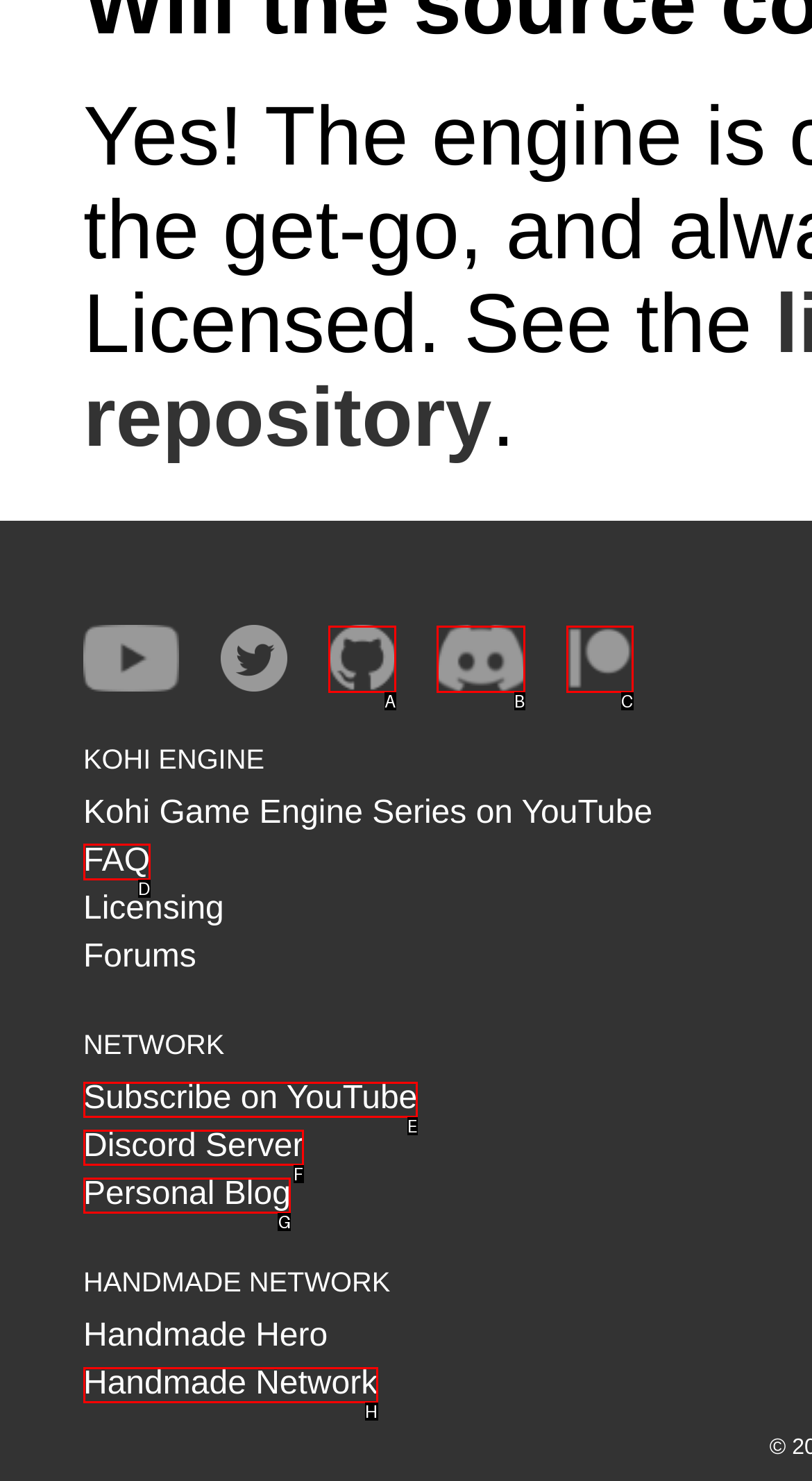Determine which HTML element to click for this task: Read the FAQ Provide the letter of the selected choice.

D